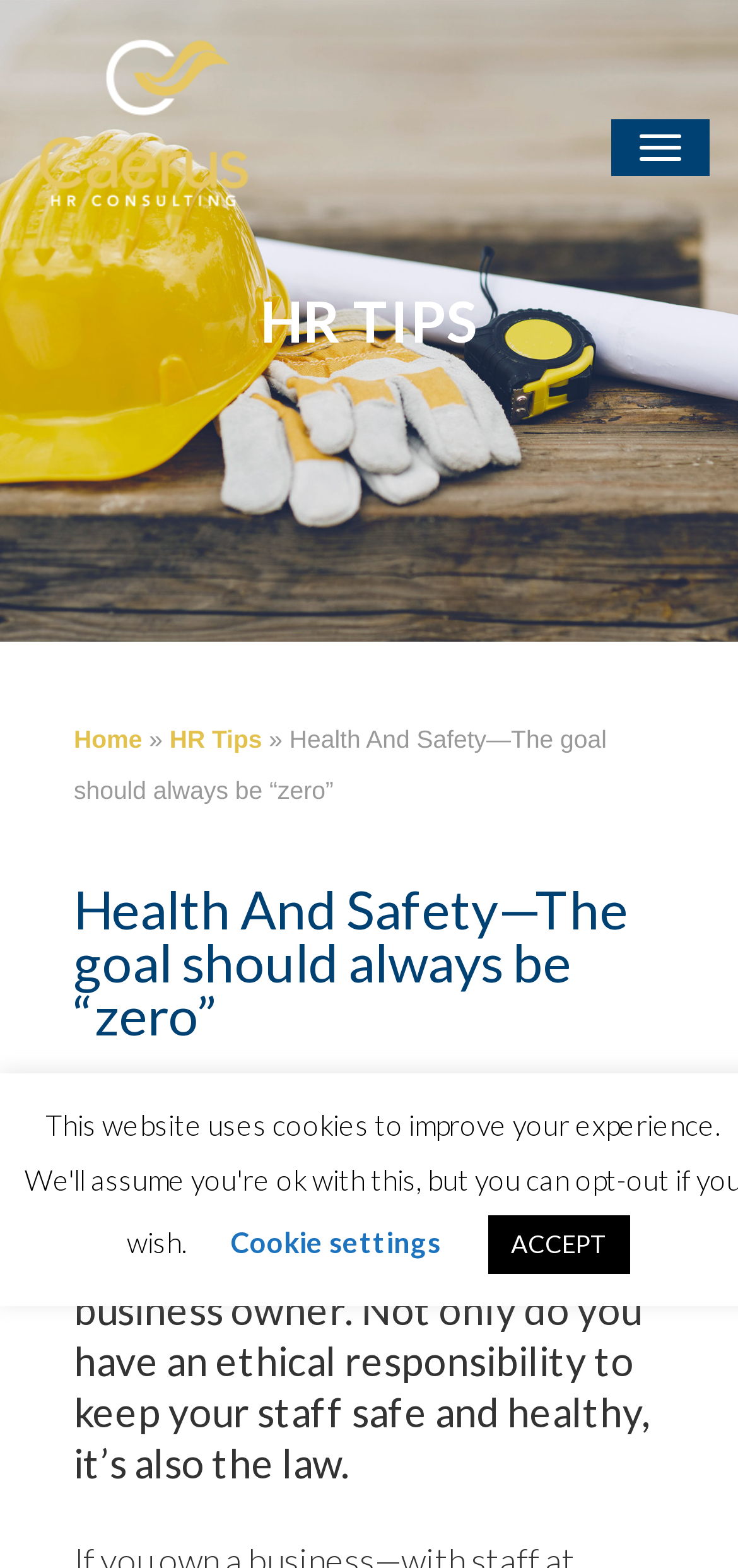Locate the bounding box of the UI element based on this description: "parent_node: TOGGLE NAVIGATION". Provide four float numbers between 0 and 1 as [left, top, right, bottom].

[0.0, 0.0, 0.39, 0.157]